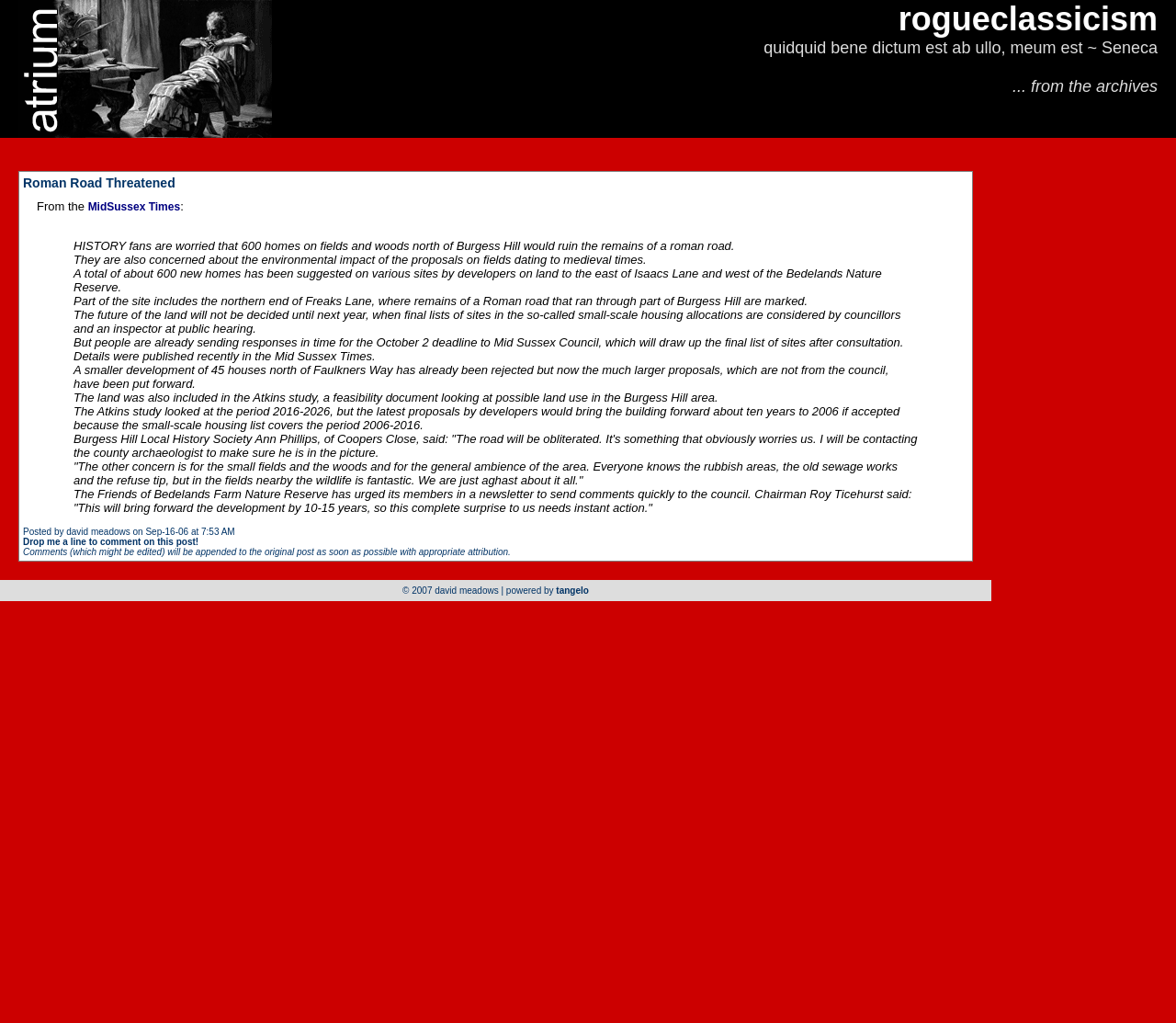Please determine the bounding box of the UI element that matches this description: MidSussex Times. The coordinates should be given as (top-left x, top-left y, bottom-right x, bottom-right y), with all values between 0 and 1.

[0.075, 0.196, 0.153, 0.208]